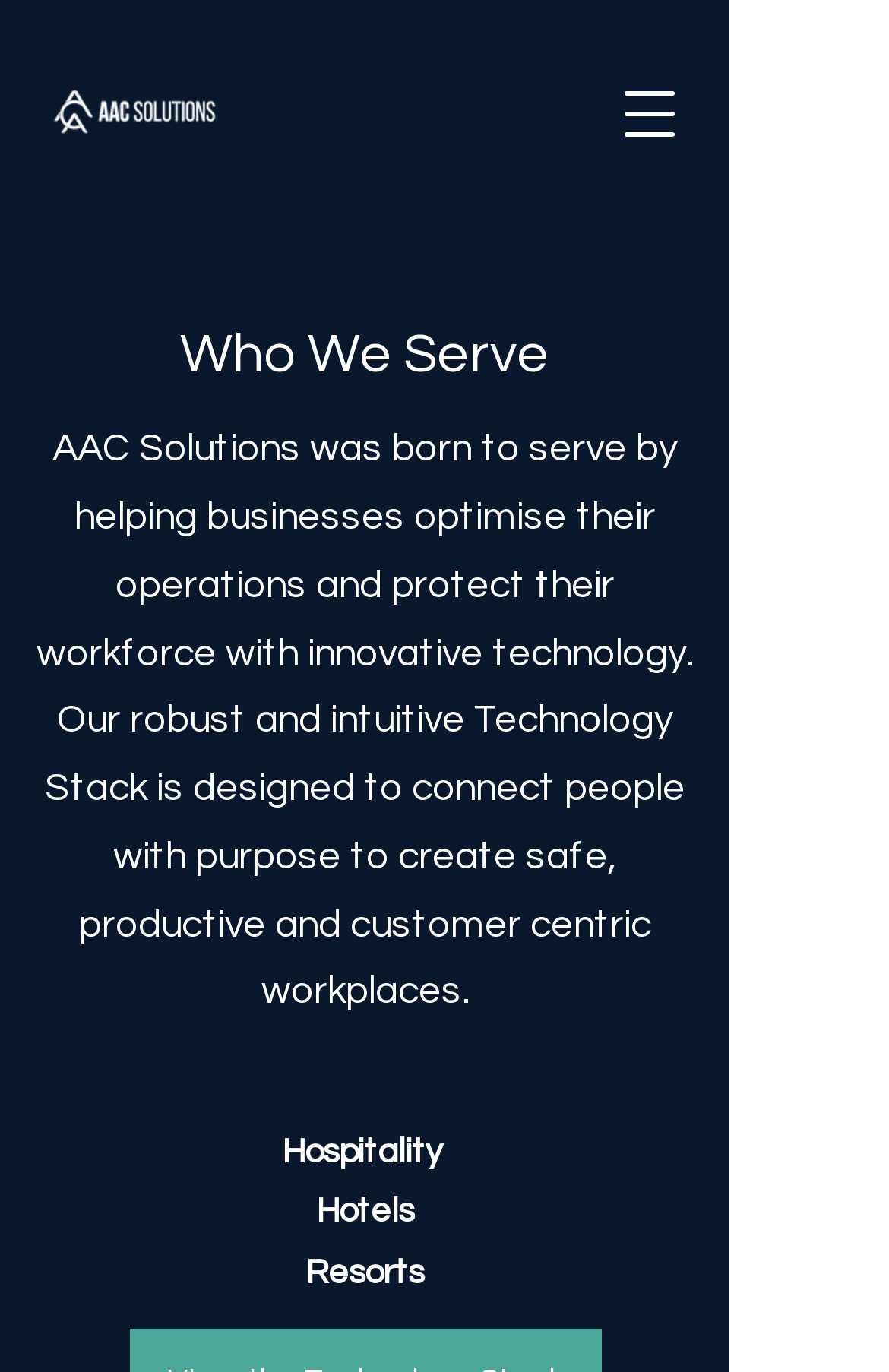Give a full account of the webpage's elements and their arrangement.

The webpage is about AAC Solutions Pty Ltd, a technology specialist company that serves various industries. At the top left corner, there is a logo of AAC Solutions, an image of 'AAC-logo-H-white.png'. Next to the logo, there is a button to open the navigation menu. 

On the top right side, there is a social bar with two links, 'Youtube' and 'LinkedIn', each accompanied by an image. 

Below the social bar, there is a heading 'Who We Serve' that spans across the page. Underneath this heading, there is a paragraph of text that describes the company's mission and technology stack. 

Further down the page, there are three headings that list the industries served by AAC Solutions, namely 'Hospitality', 'Hotels', and 'Resorts', which are positioned in a vertical column.